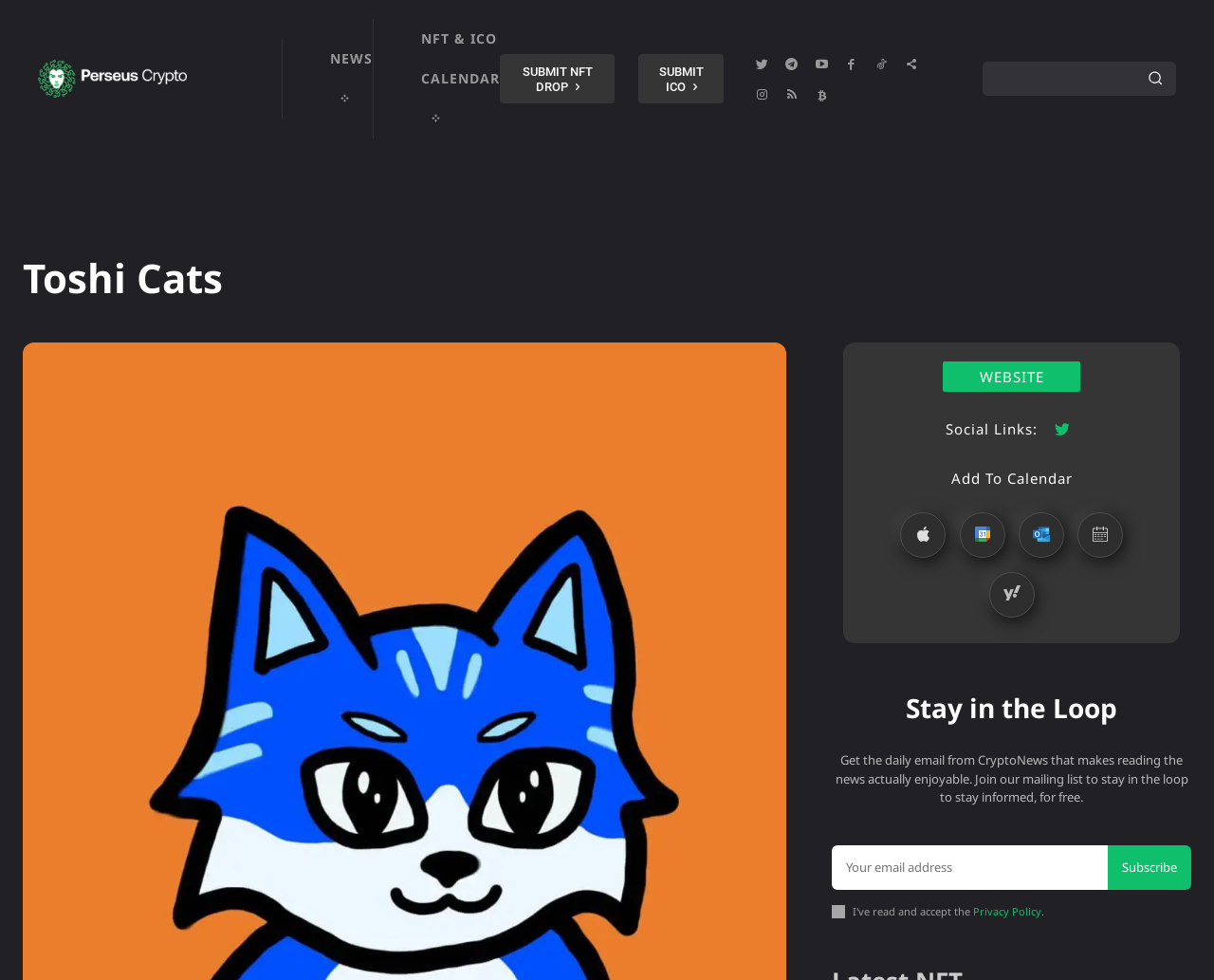Determine the bounding box coordinates for the clickable element to execute this instruction: "Submit an NFT drop". Provide the coordinates as four float numbers between 0 and 1, i.e., [left, top, right, bottom].

[0.412, 0.055, 0.506, 0.106]